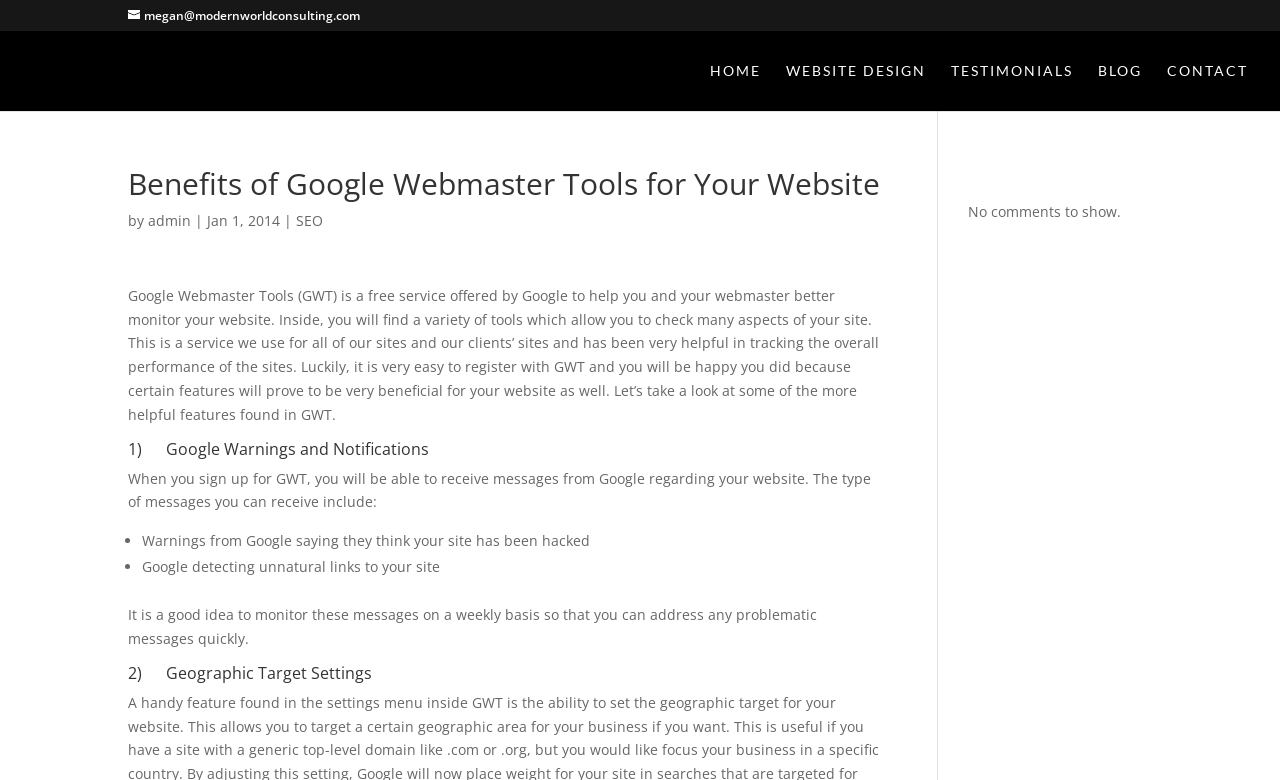How often should users monitor messages from Google?
Based on the image, provide a one-word or brief-phrase response.

Weekly